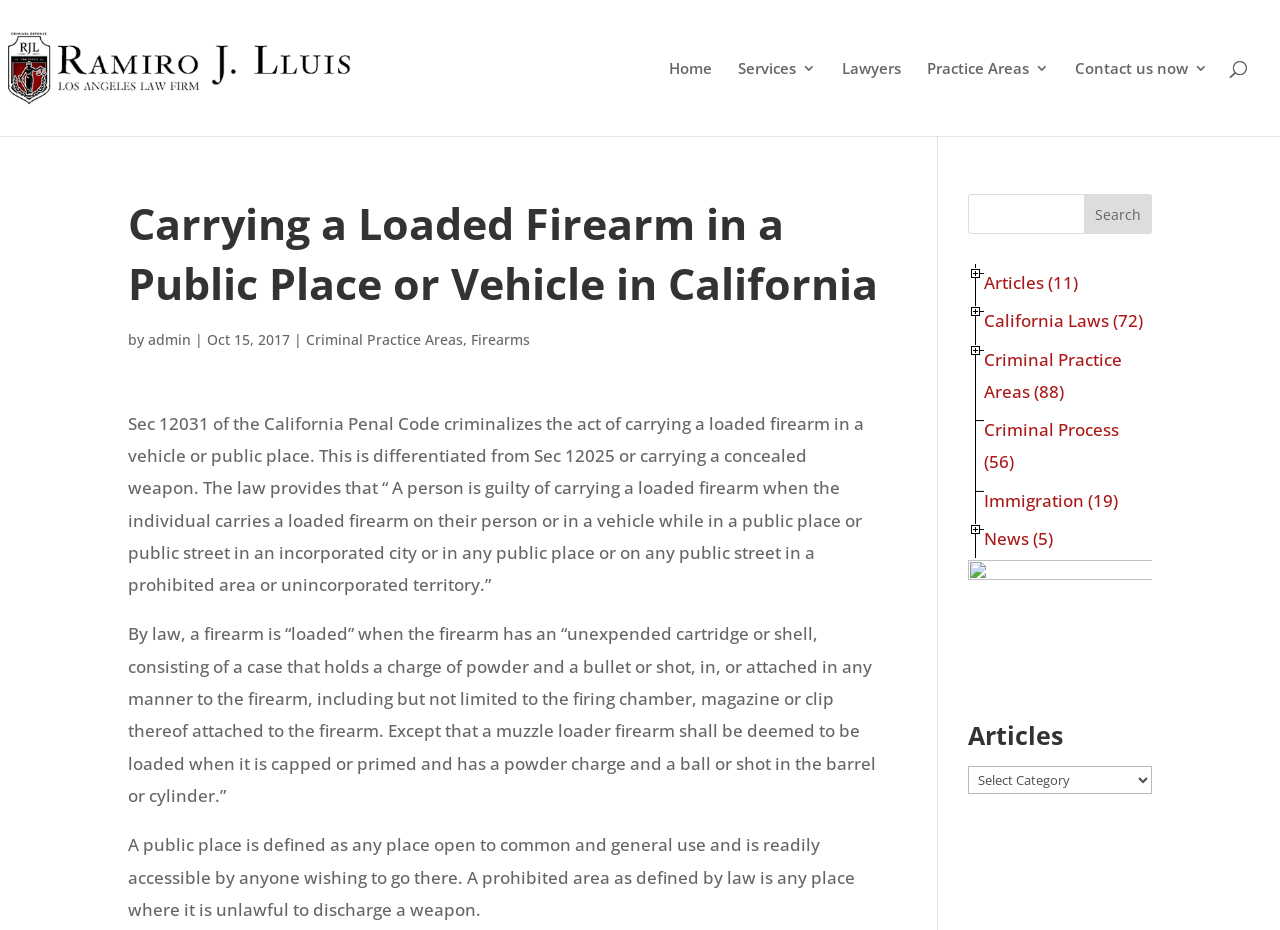Provide a short, one-word or phrase answer to the question below:
What is considered a loaded firearm?

Firearm with unexpended cartridge